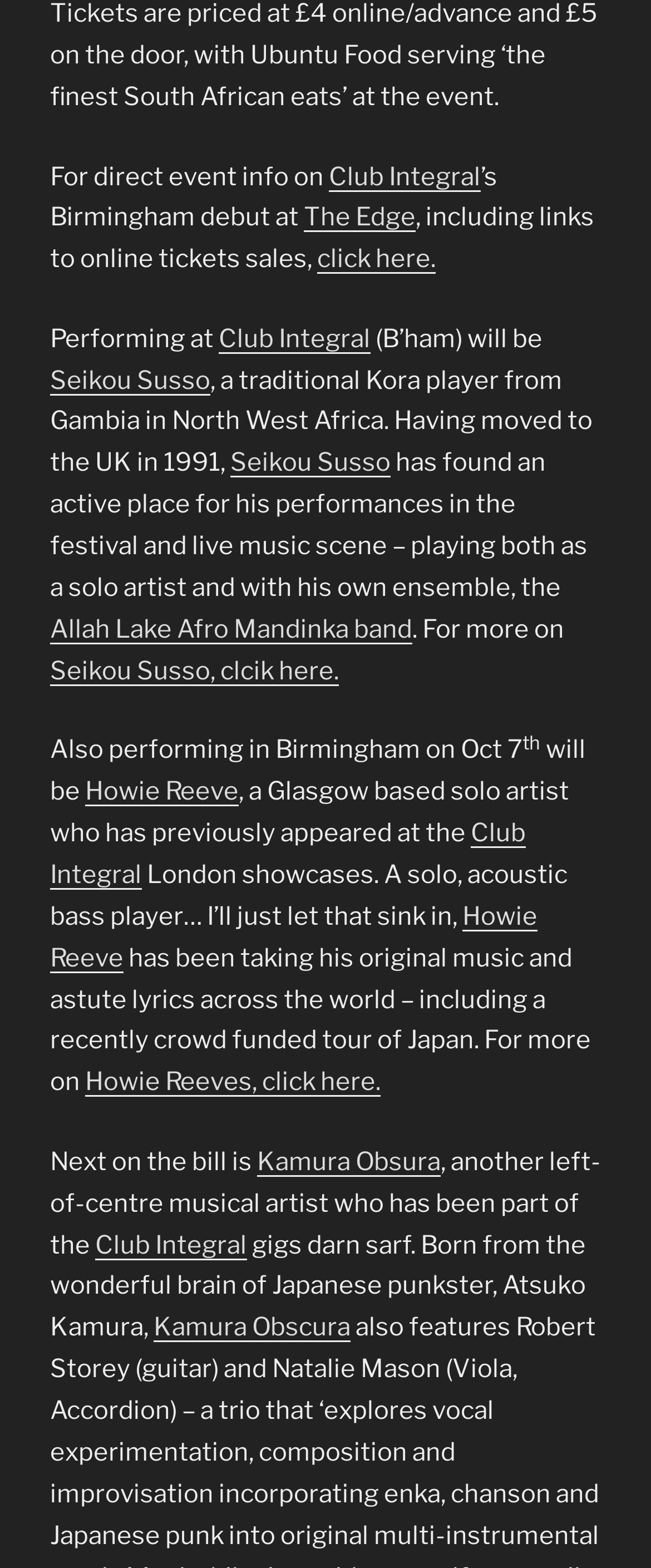Locate the bounding box coordinates of the element you need to click to accomplish the task described by this instruction: "Learn more about Seikou Susso by clicking on his name".

[0.354, 0.286, 0.6, 0.305]